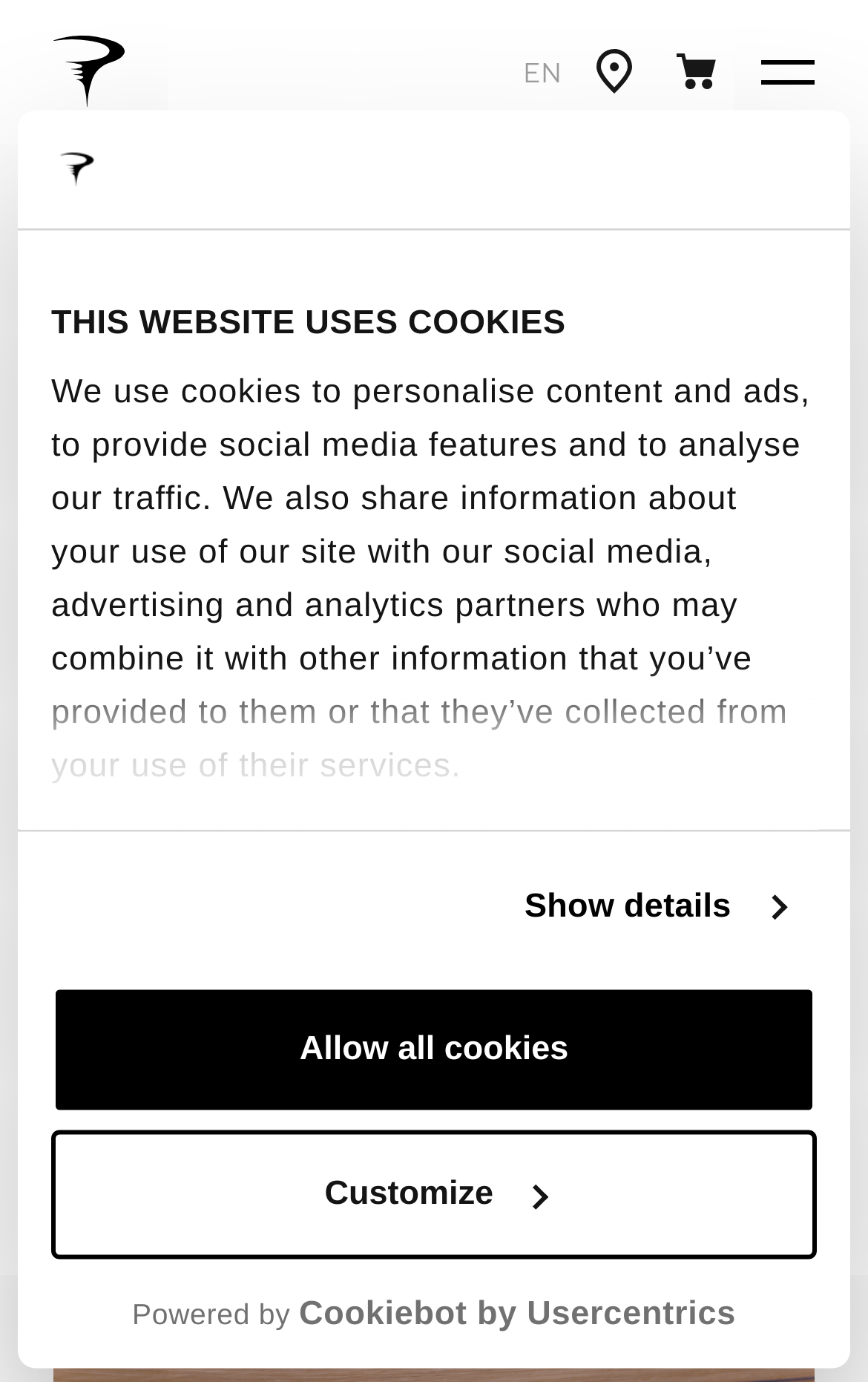Using the elements shown in the image, answer the question comprehensively: What is the name of the velodrome mentioned?

The webpage mentions a great victory at the Izu Velodrome, which is a specific location where the Olympic event took place.